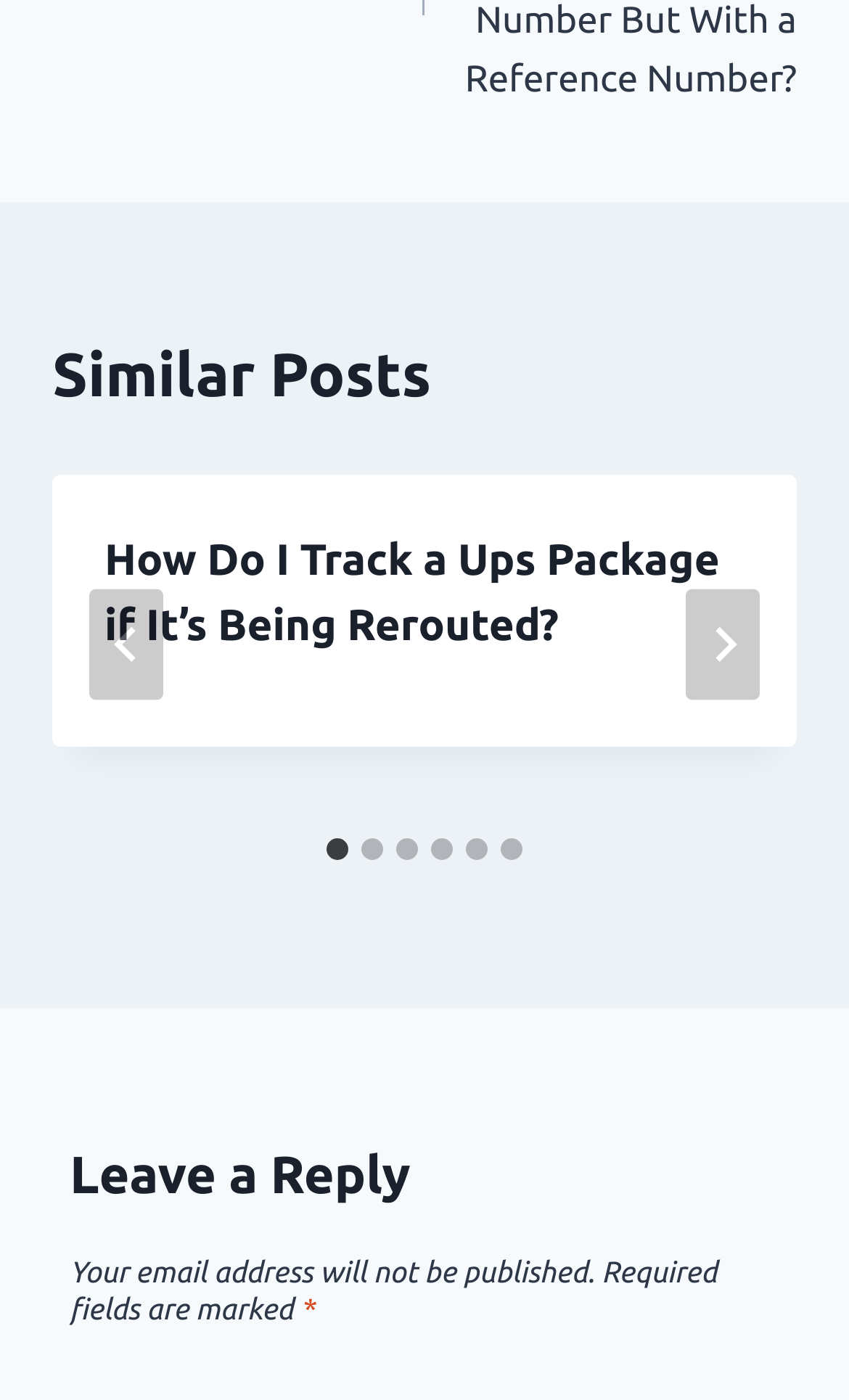What is the title of the first article?
Answer the question with just one word or phrase using the image.

How Do I Track a Ups Package if It’s Being Rerouted?